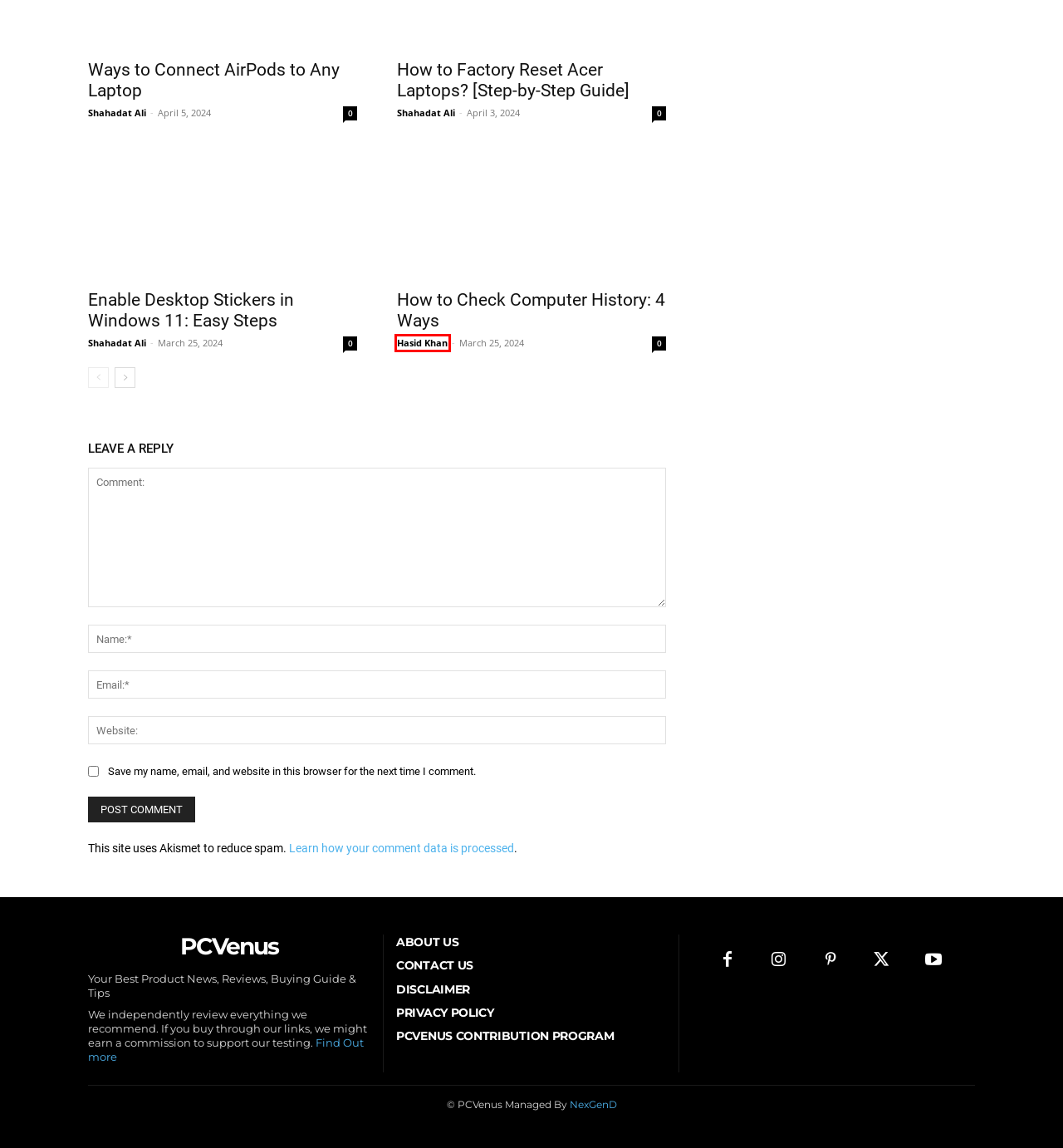Provided is a screenshot of a webpage with a red bounding box around an element. Select the most accurate webpage description for the page that appears after clicking the highlighted element. Here are the candidates:
A. How to Check Computer History: 4 Ways - PCVenus
B. 8 Best Laptops for Fashion Designers in 2024 - PCVenus
C. The 10 Best Hackintosh Laptops in 2023 - PCVenus
D. Hasid Khan
E. Ways to Connect AirPods to Any Laptop - PCVenus
F. Enable Desktop Stickers in Windows 11: Easy Steps - PCVenus
G. Home - Next Generation Digital
H. Privacy Policy - PCVenus

D